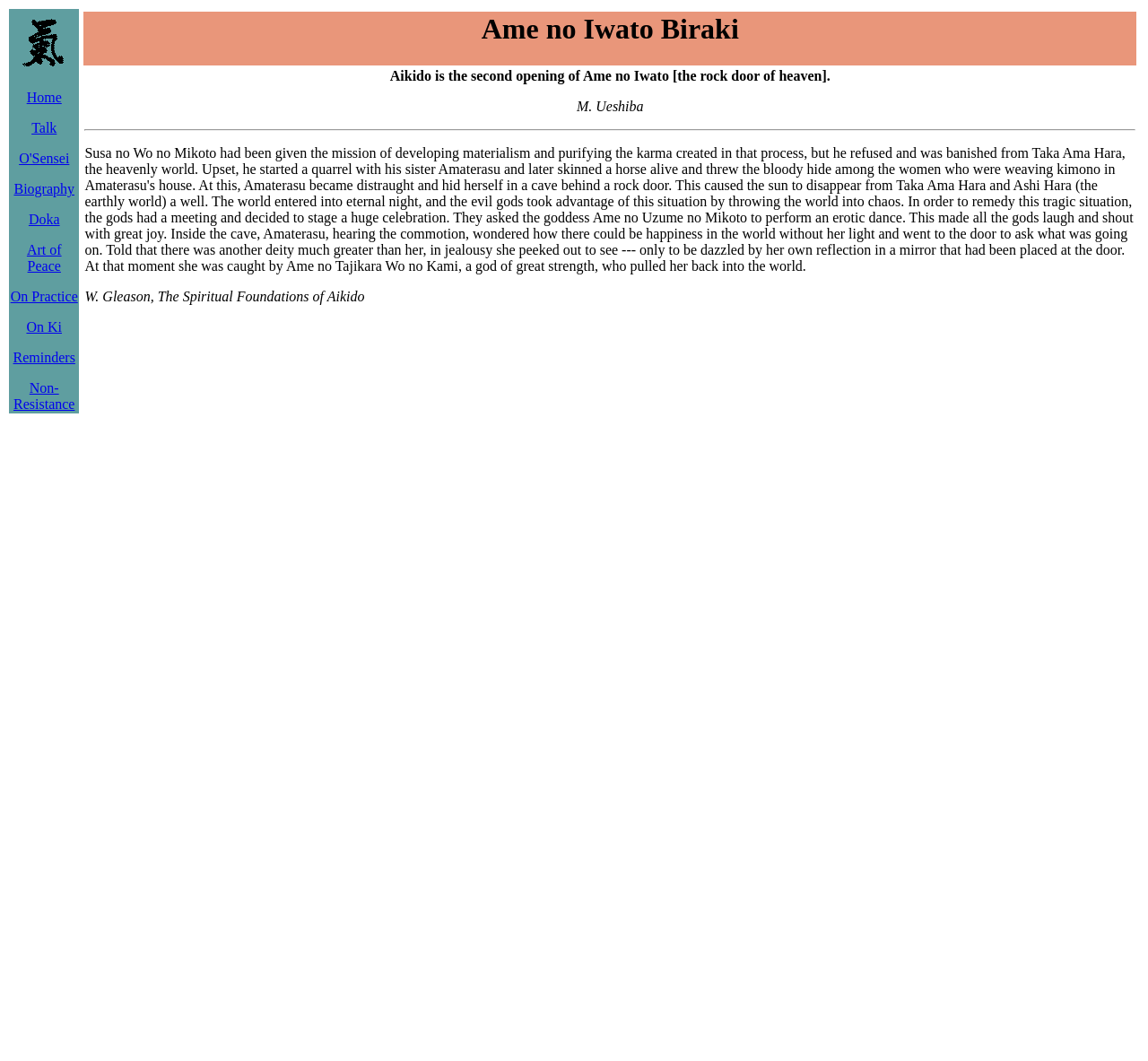Find the bounding box coordinates of the clickable element required to execute the following instruction: "Click on the 'Biography' link". Provide the coordinates as four float numbers between 0 and 1, i.e., [left, top, right, bottom].

[0.012, 0.171, 0.065, 0.185]